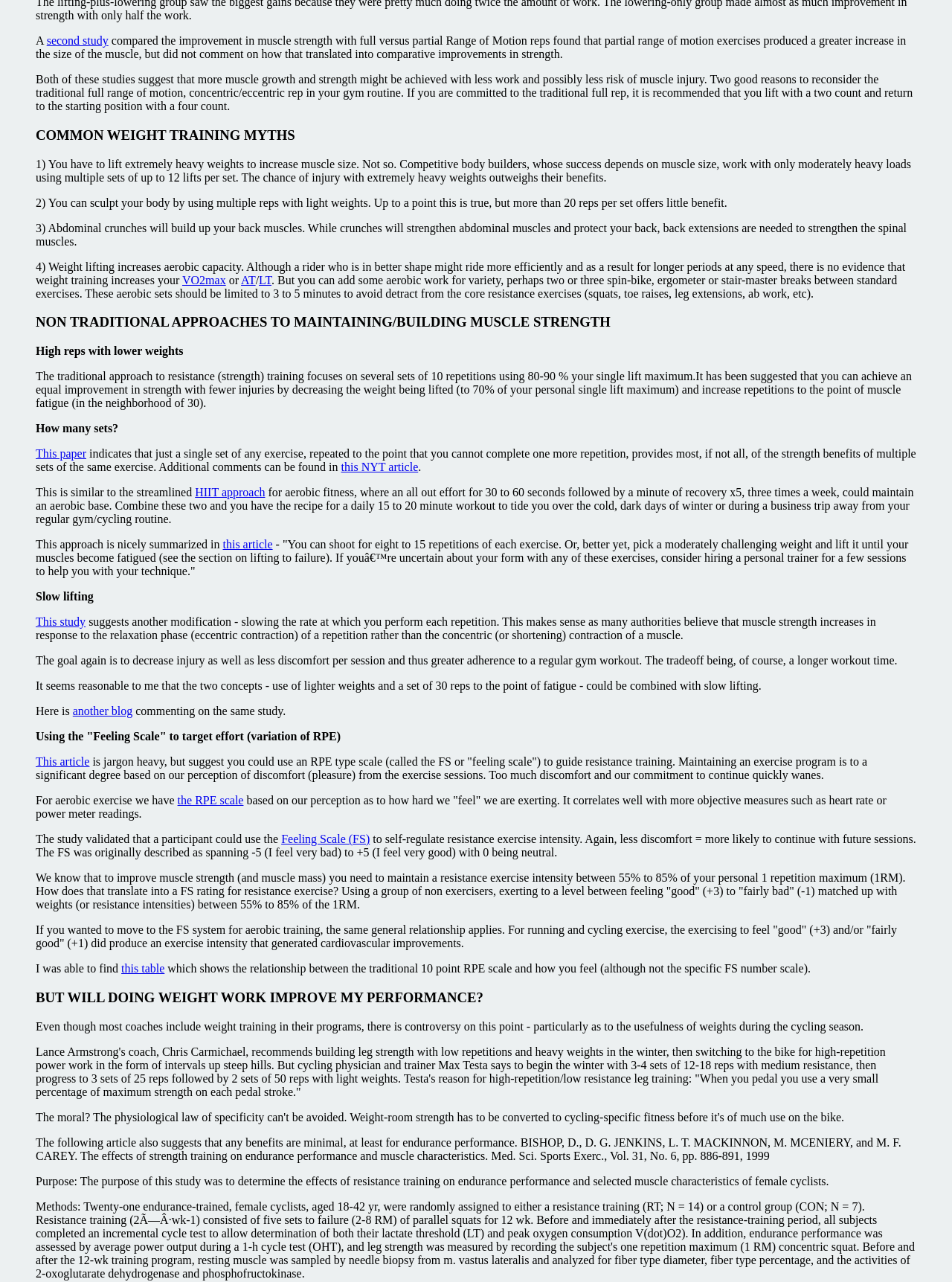Select the bounding box coordinates of the element I need to click to carry out the following instruction: "read 'this article'".

[0.234, 0.42, 0.286, 0.43]